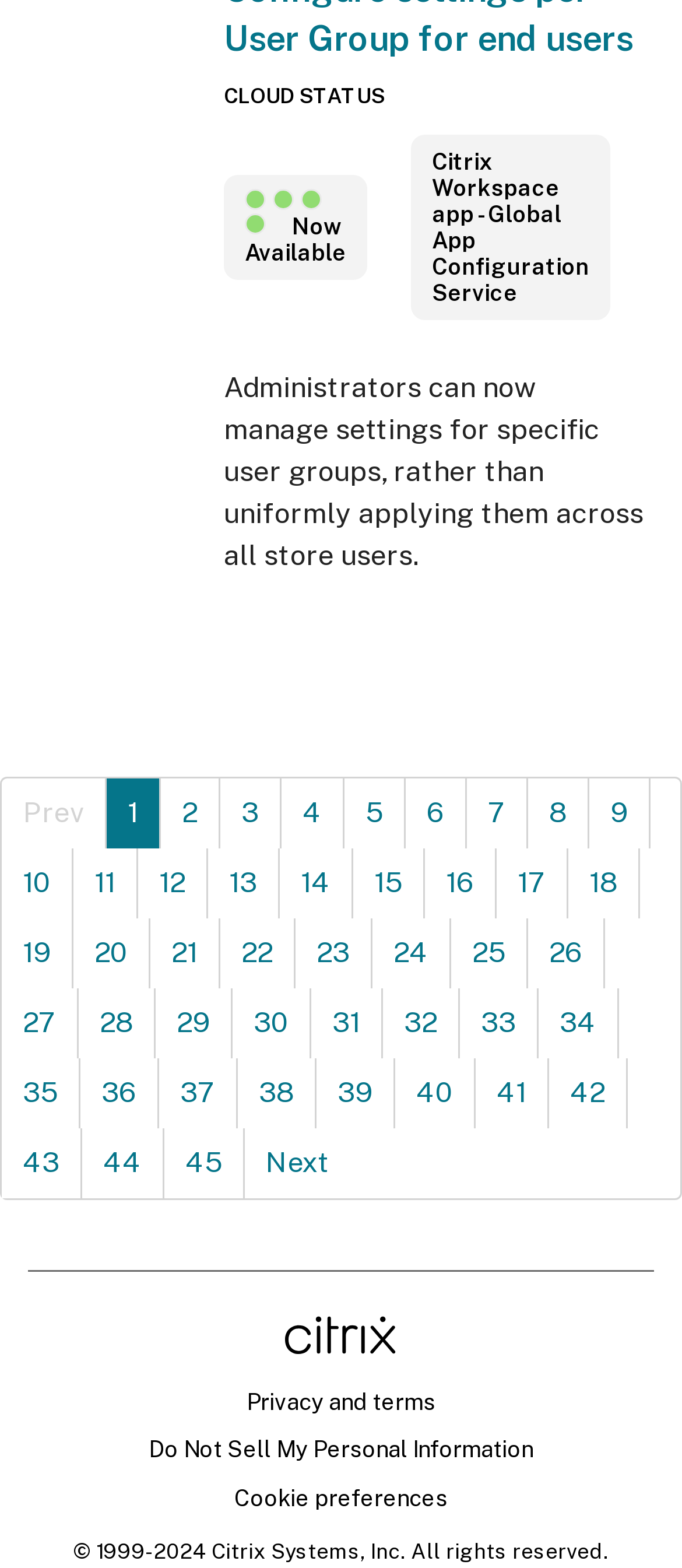Respond to the question below with a single word or phrase:
What is the copyright year range?

1999-2024